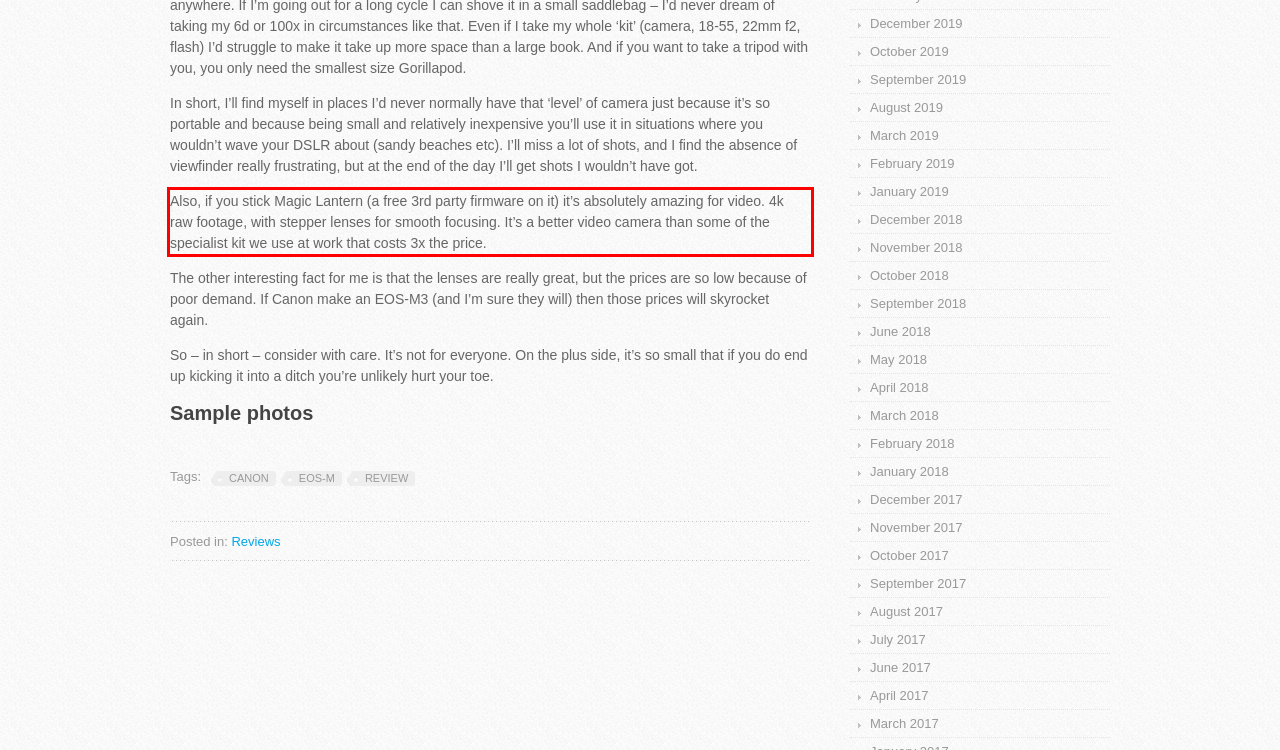Please identify the text within the red rectangular bounding box in the provided webpage screenshot.

Also, if you stick Magic Lantern (a free 3rd party firmware on it) it’s absolutely amazing for video. 4k raw footage, with stepper lenses for smooth focusing. It’s a better video camera than some of the specialist kit we use at work that costs 3x the price.